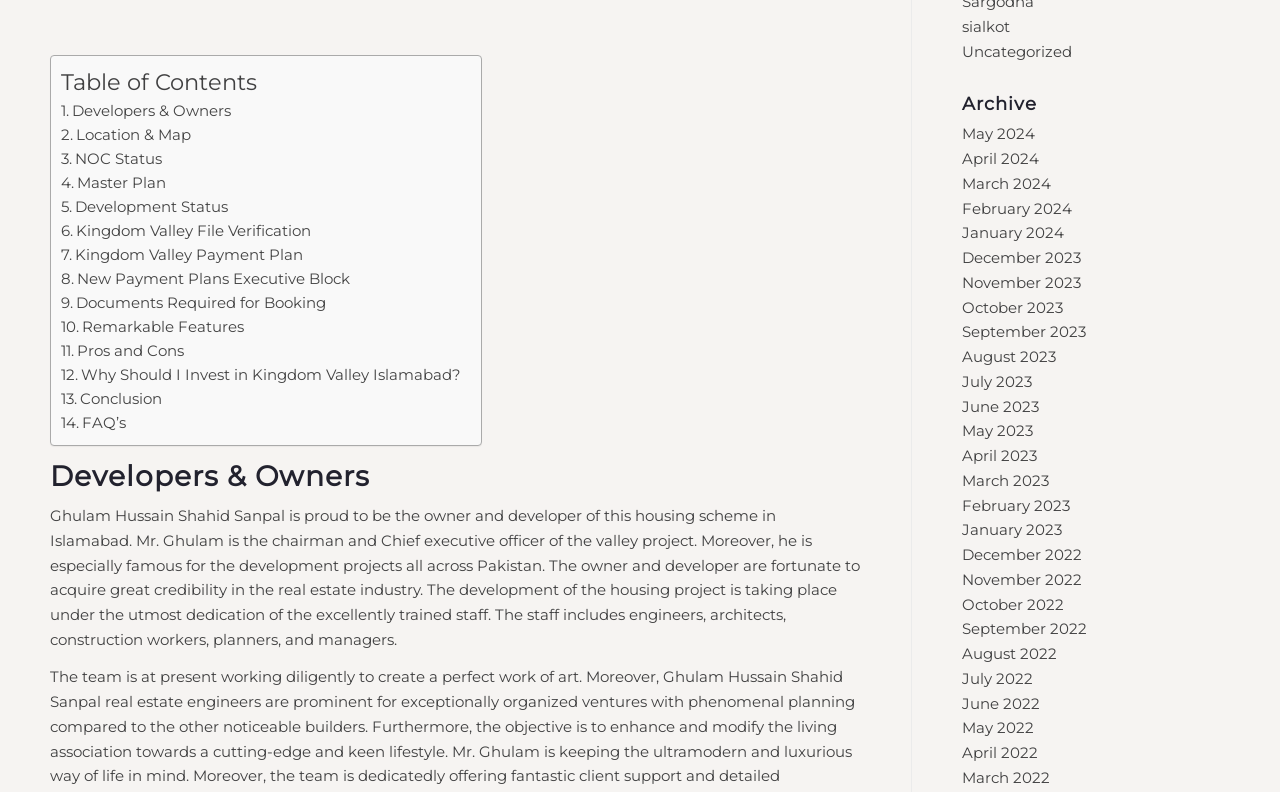What is the title of the first section?
Use the image to answer the question with a single word or phrase.

Developers & Owners